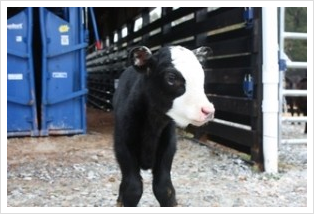How old is the calf?
Using the screenshot, give a one-word or short phrase answer.

Four months